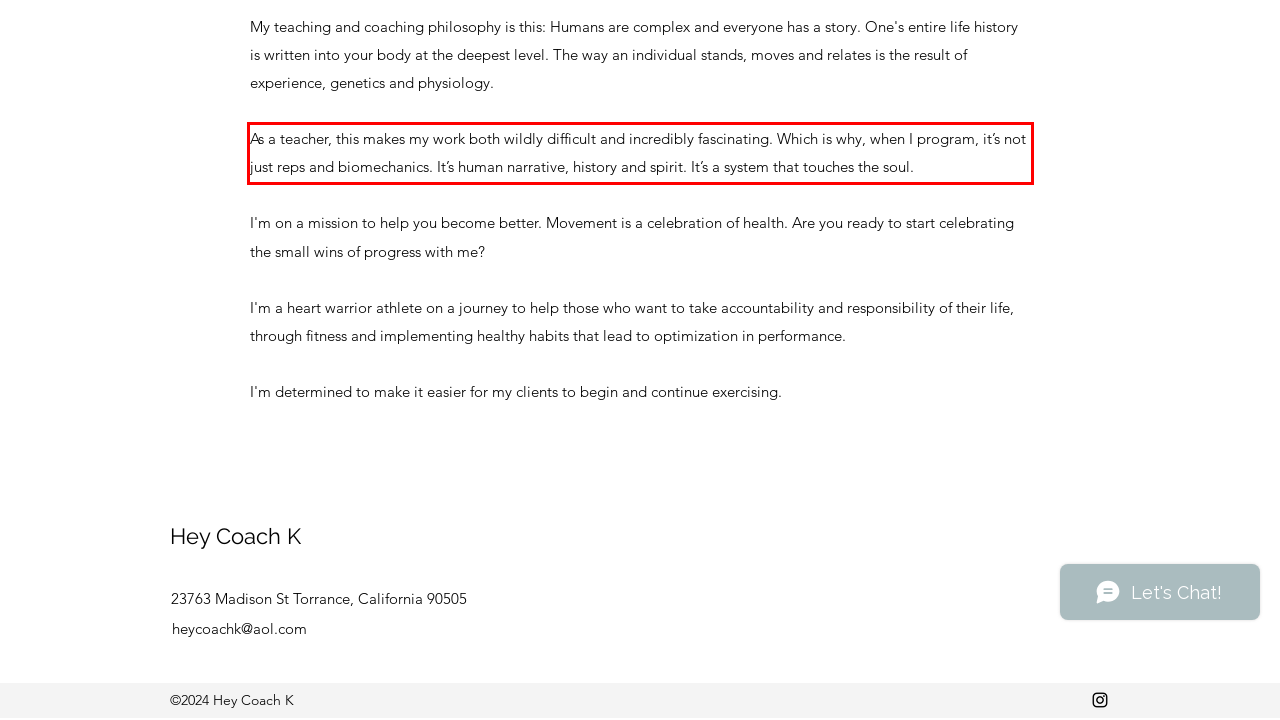Please examine the webpage screenshot containing a red bounding box and use OCR to recognize and output the text inside the red bounding box.

As a teacher, this makes my work both wildly difficult and incredibly fascinating. Which is why, when I program, it’s not just reps and biomechanics. It’s human narrative, history and spirit. It’s a system that touches the soul.